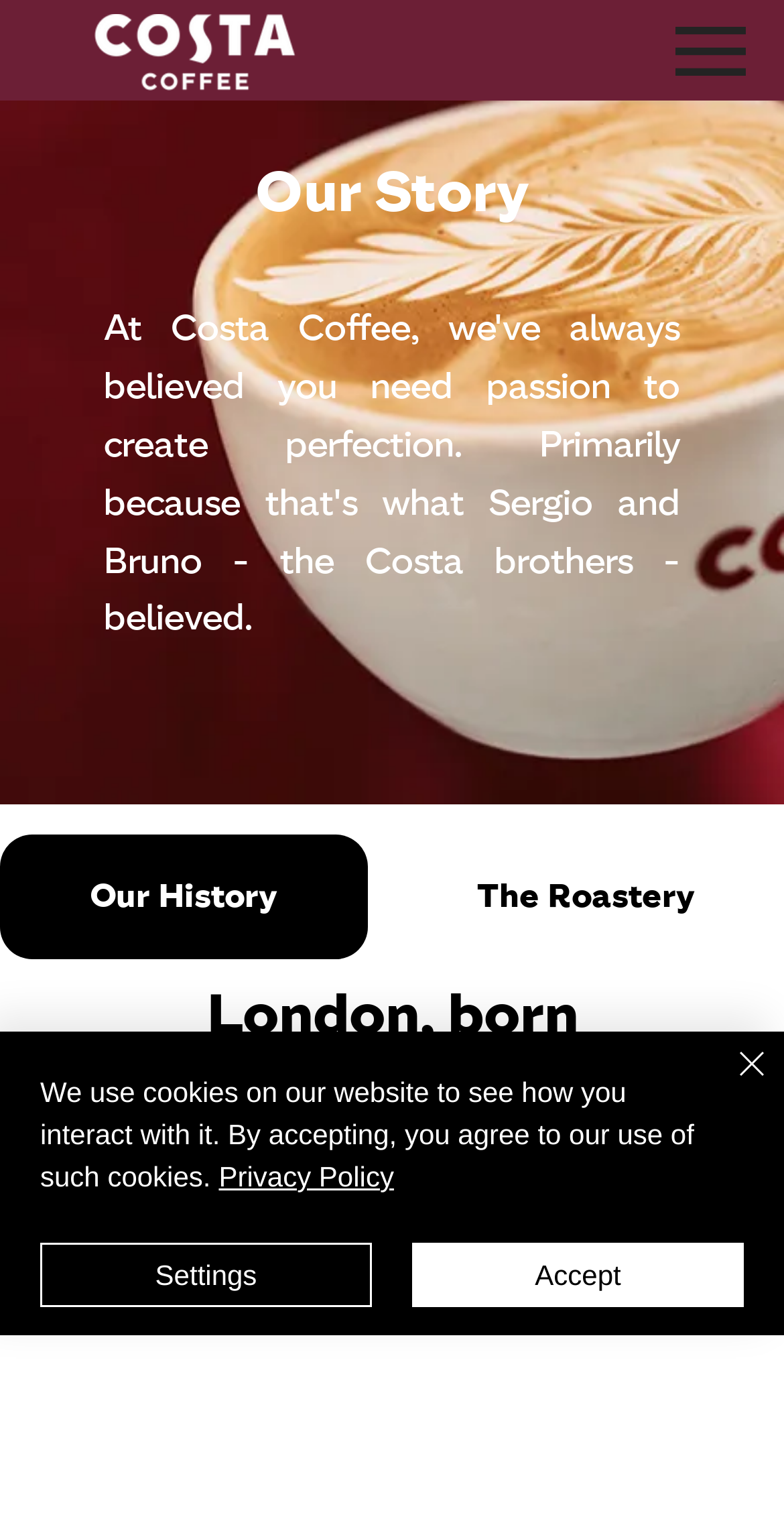Predict the bounding box of the UI element based on this description: "Accept".

[0.526, 0.809, 0.949, 0.85]